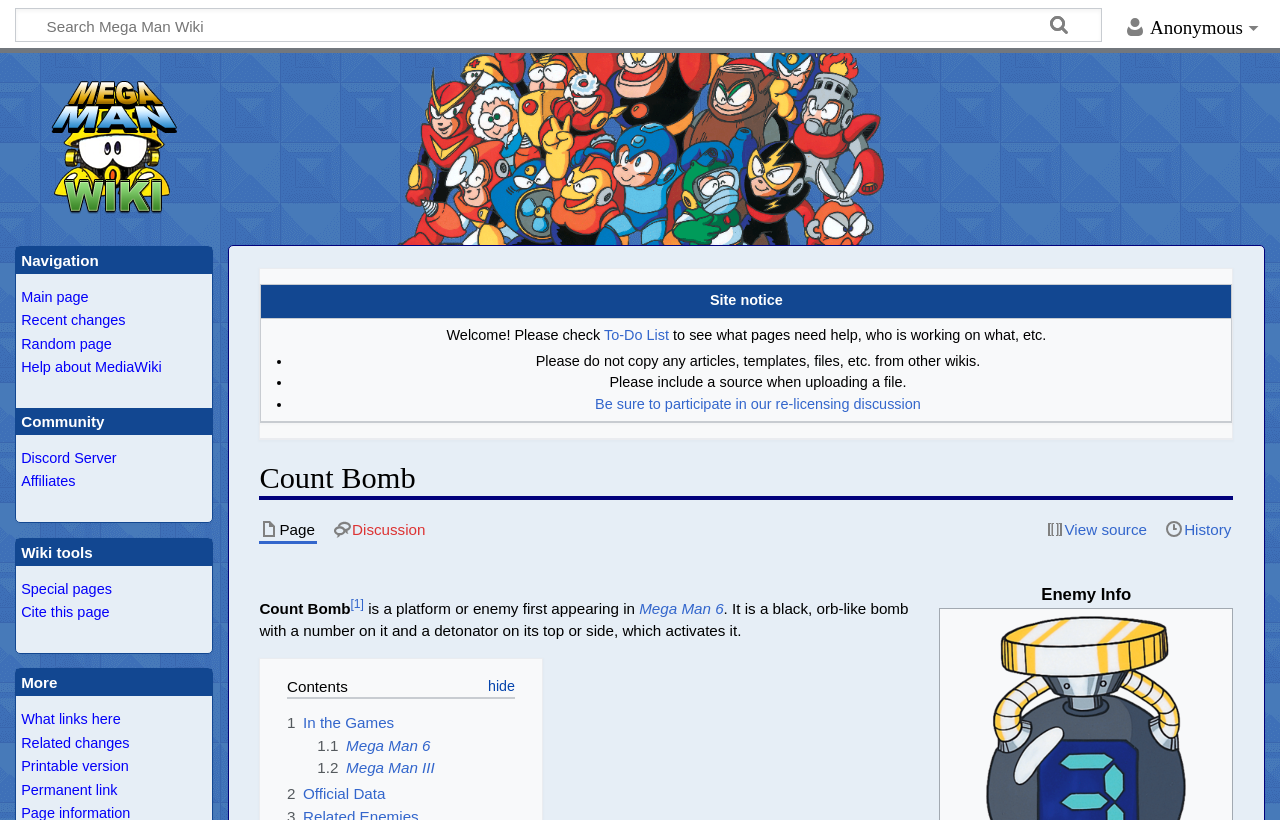What is the purpose of the 'To-Do List'?
Refer to the image and give a detailed answer to the query.

I found the answer by reading the text in the table, which mentions that the To-Do List is used to see what pages need help, who is working on what, etc.